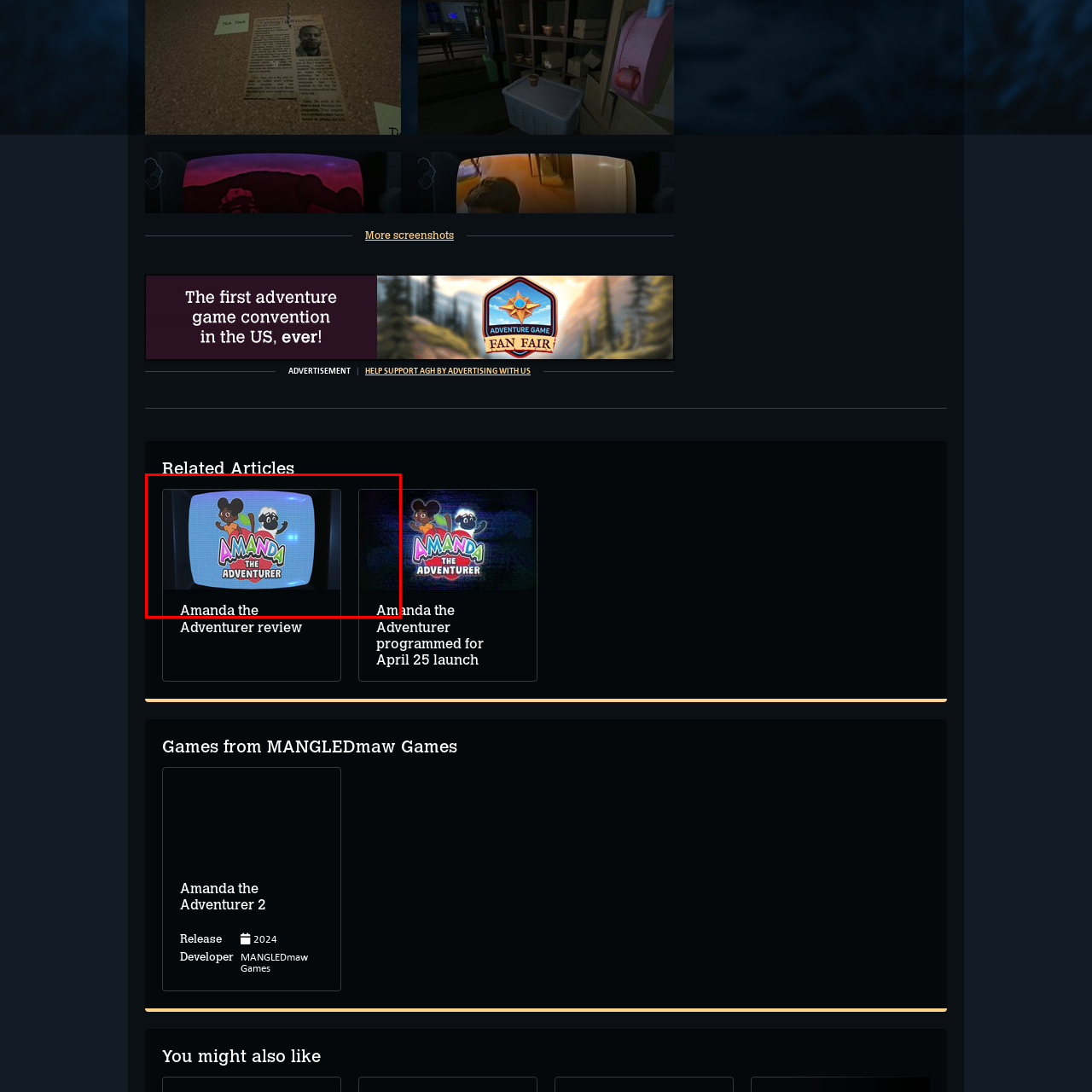Inspect the part framed by the grey rectangle, What type of character is beside the girl? 
Reply with a single word or phrase.

a woolly sheep